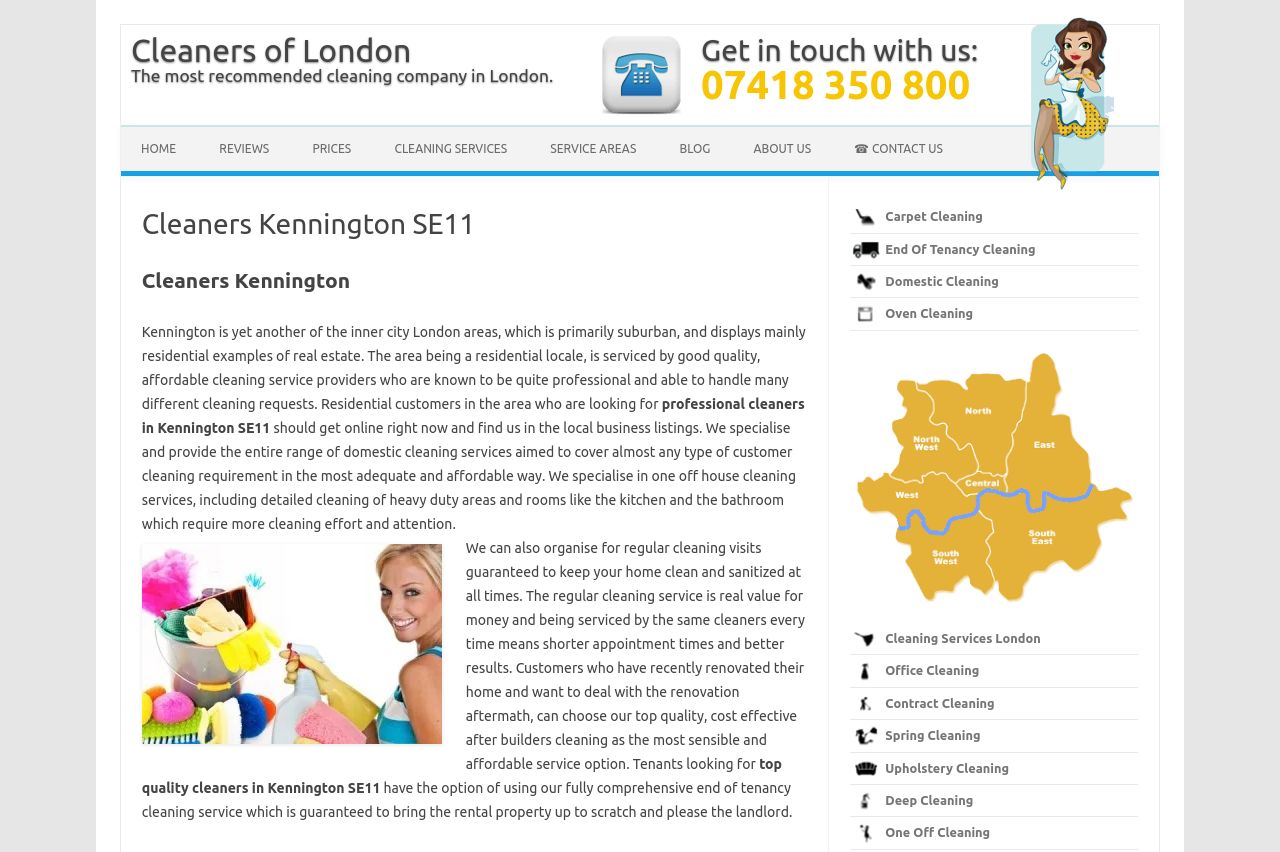What is the phone number to get in touch with the company?
Based on the image, provide a one-word or brief-phrase response.

07418 350 800